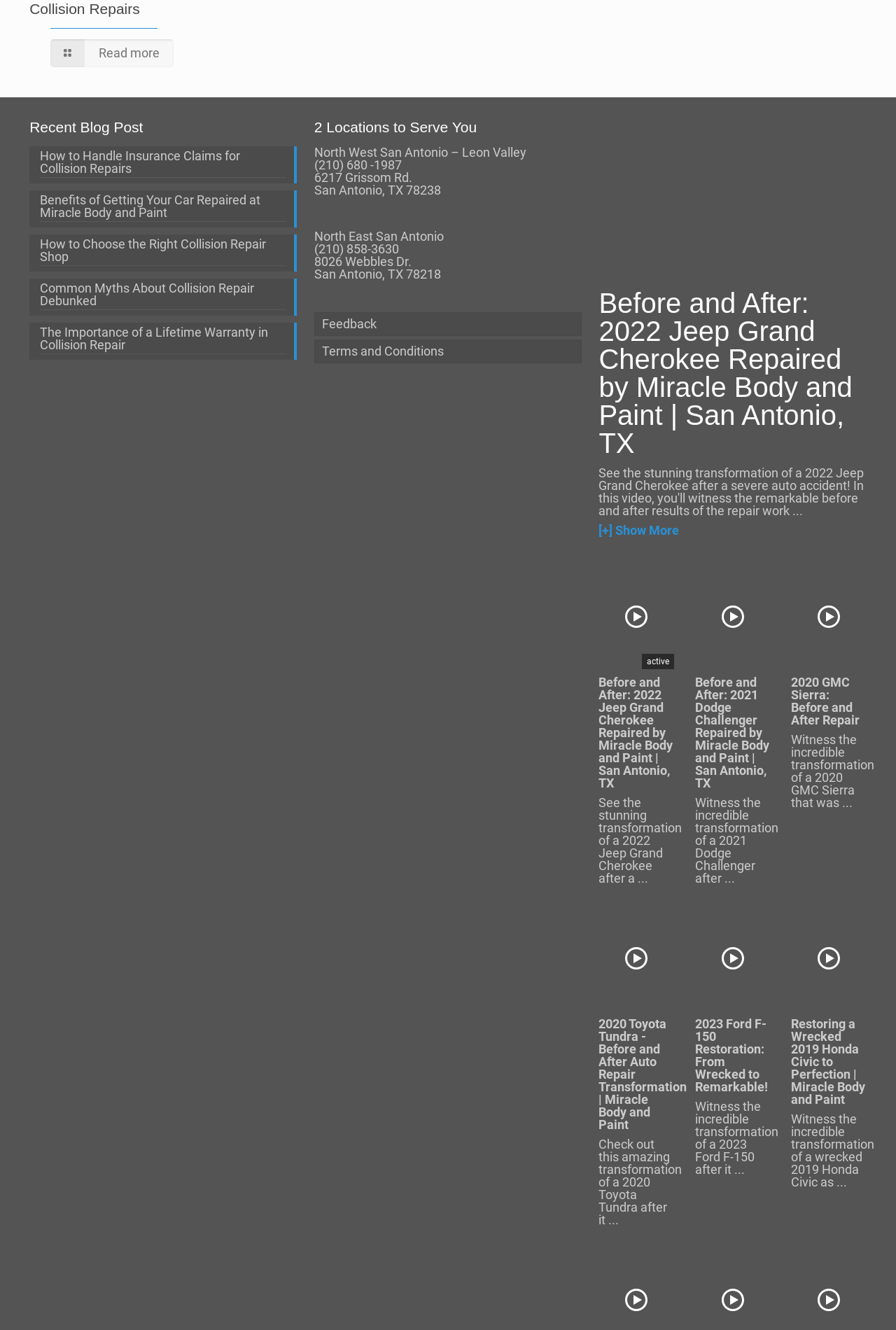Identify and provide the bounding box coordinates of the UI element described: "Feedback". The coordinates should be formatted as [left, top, right, bottom], with each number being a float between 0 and 1.

[0.351, 0.235, 0.649, 0.253]